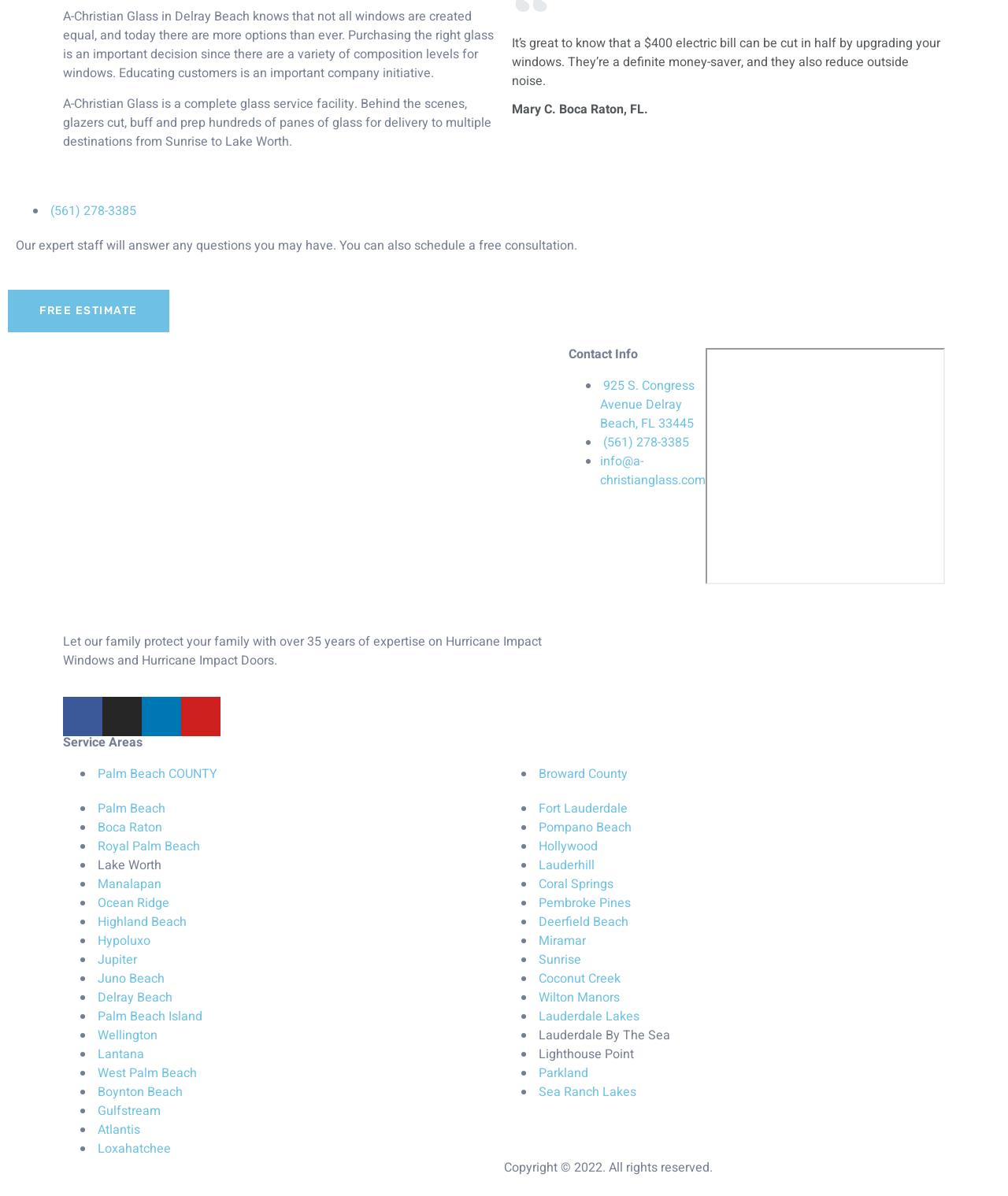What is the phone number to contact the company?
Provide an in-depth and detailed explanation in response to the question.

The phone number is mentioned twice on the webpage, once as a link element and once as a static text element. It is part of the contact information section.